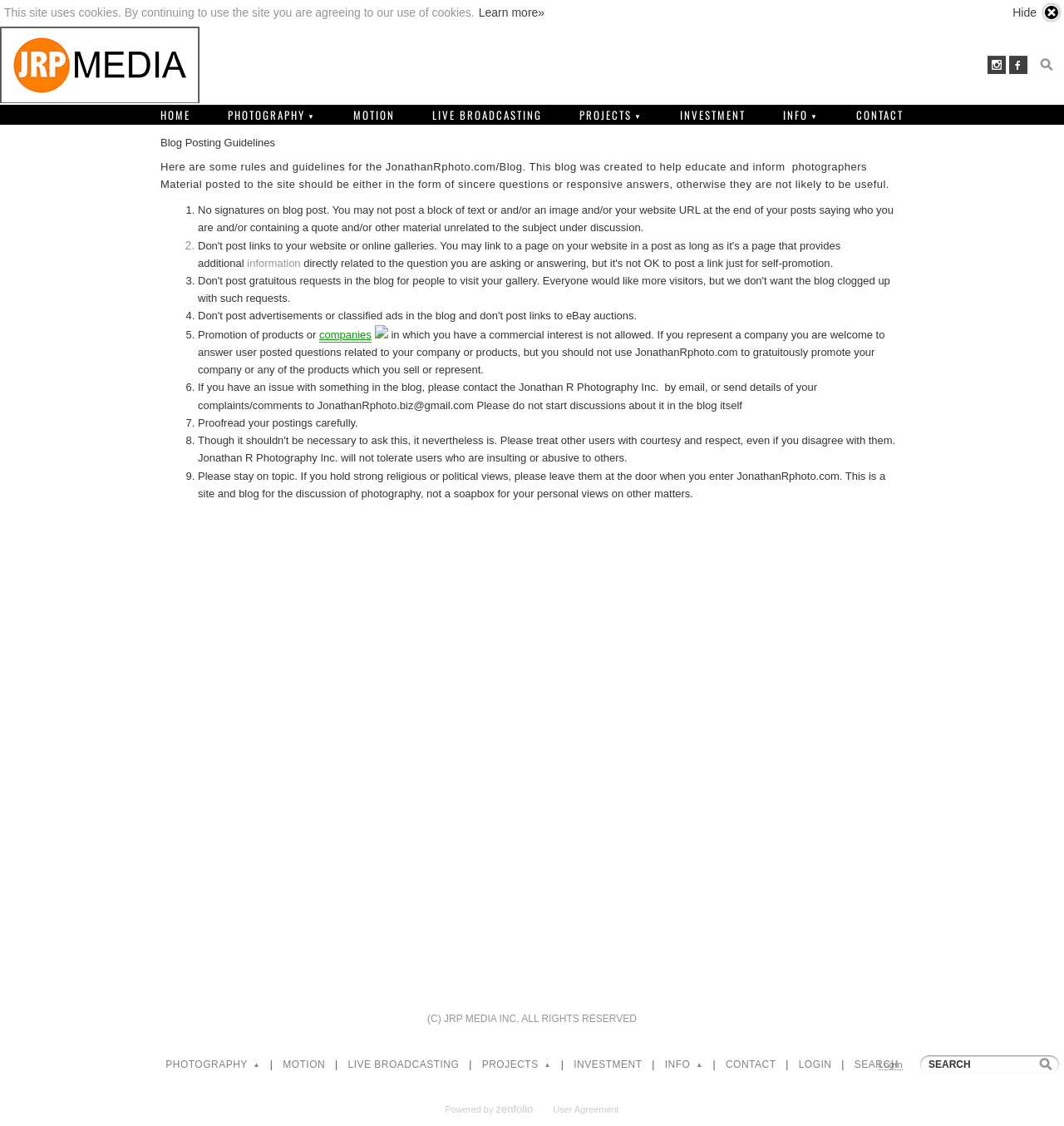Find the bounding box coordinates of the clickable region needed to perform the following instruction: "Click on HOME". The coordinates should be provided as four float numbers between 0 and 1, i.e., [left, top, right, bottom].

[0.135, 0.092, 0.195, 0.112]